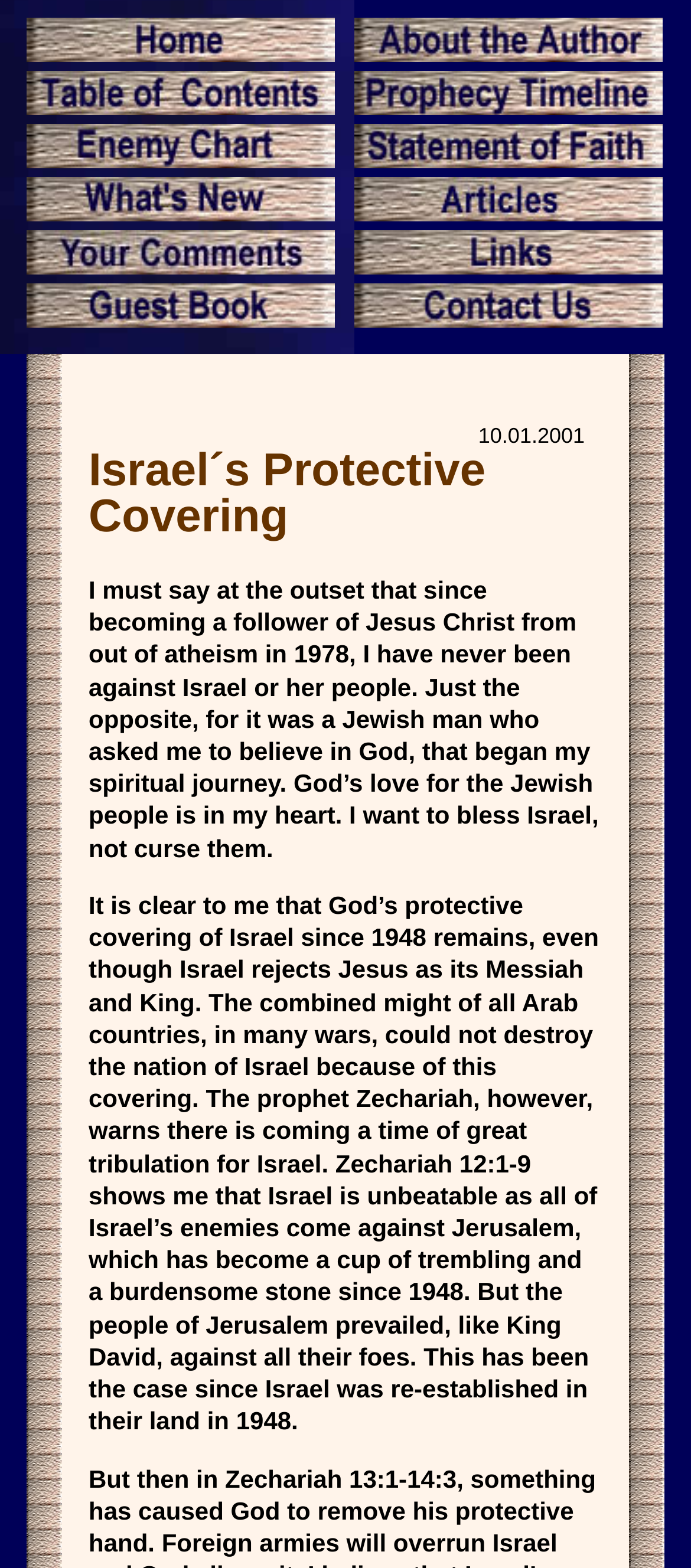Find and indicate the bounding box coordinates of the region you should select to follow the given instruction: "view table of contents".

[0.038, 0.045, 0.485, 0.073]